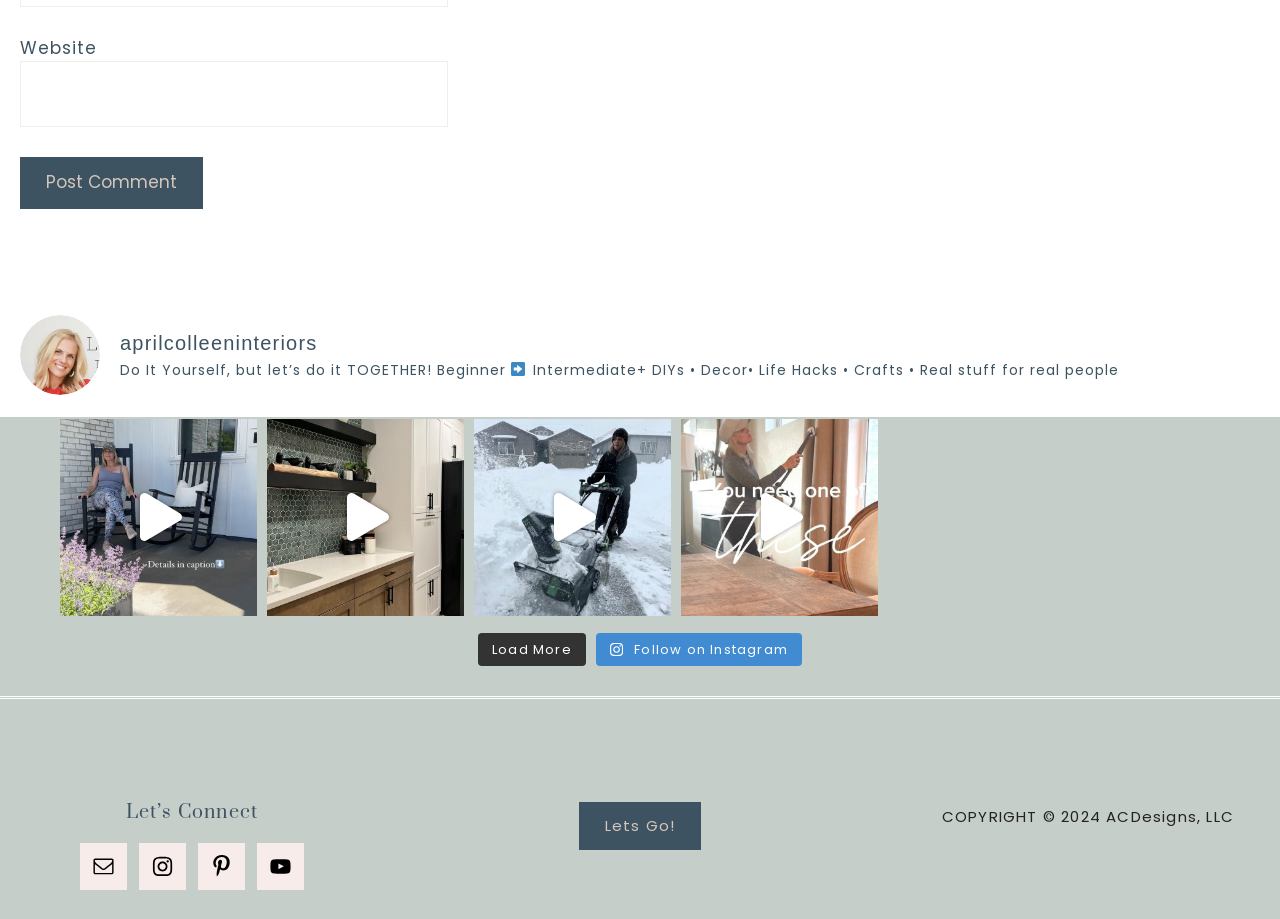Determine the bounding box coordinates of the element that should be clicked to execute the following command: "Post a comment".

[0.016, 0.171, 0.159, 0.227]